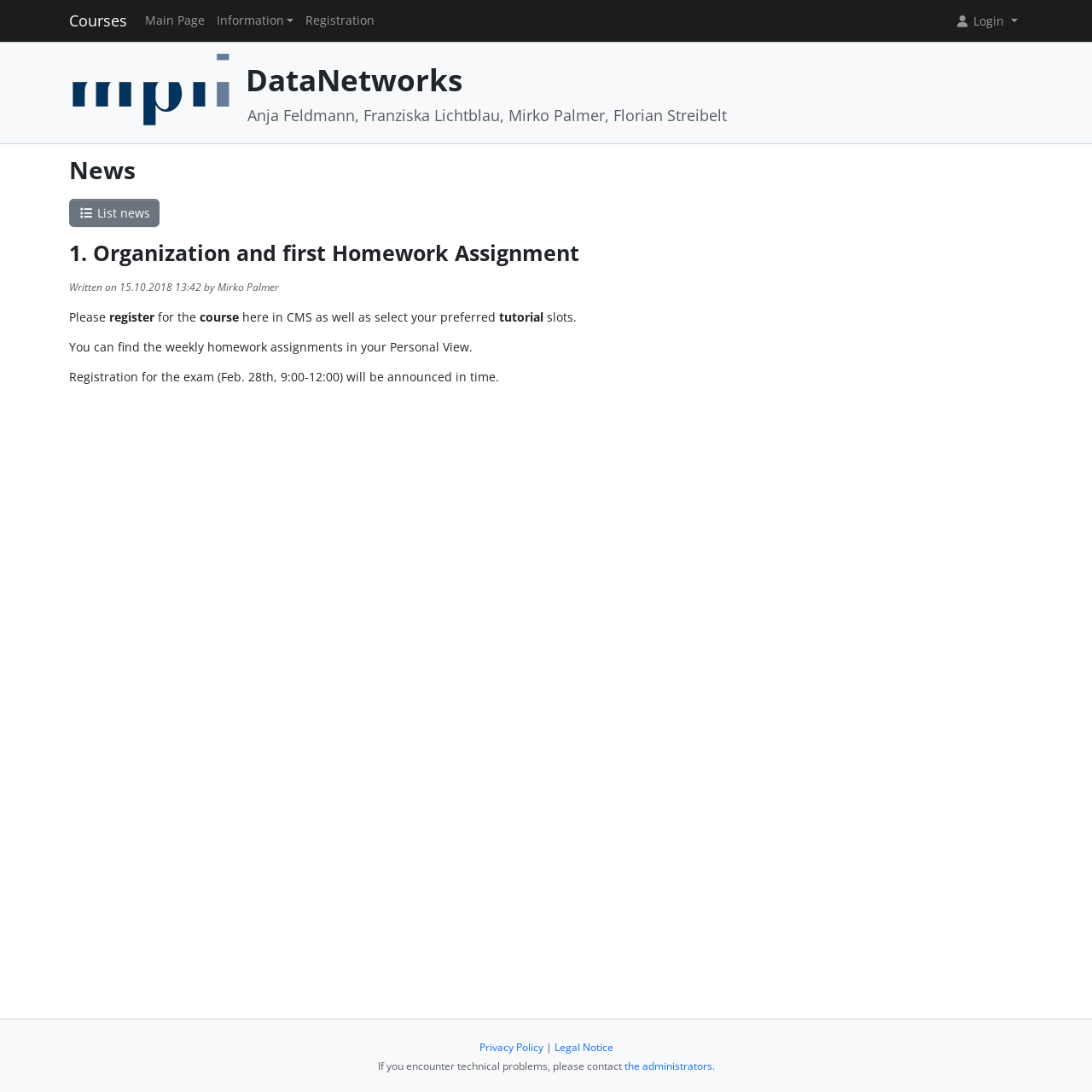Please specify the coordinates of the bounding box for the element that should be clicked to carry out this instruction: "Go to Main Page". The coordinates must be four float numbers between 0 and 1, formatted as [left, top, right, bottom].

[0.127, 0.013, 0.193, 0.025]